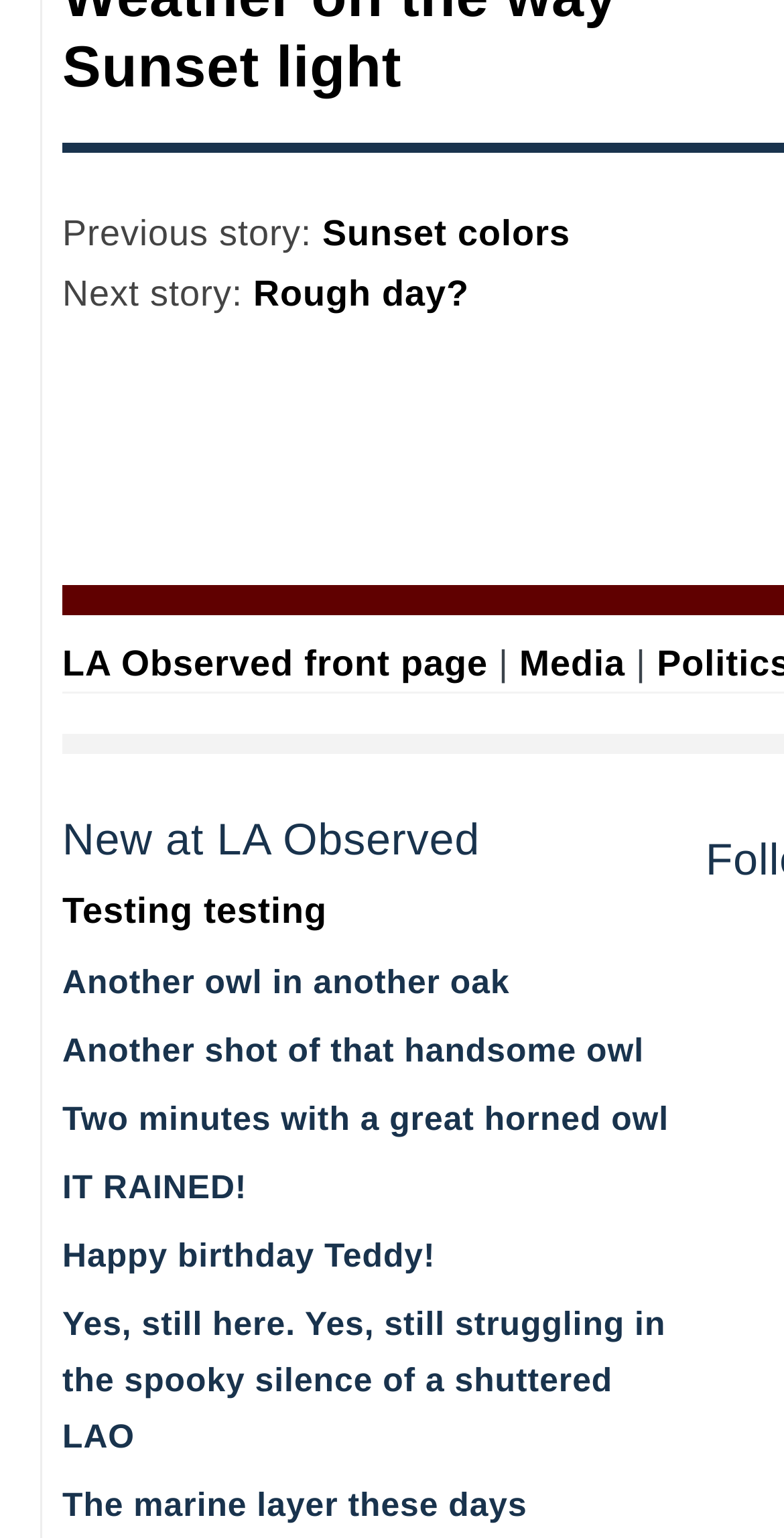How many links are on the webpage?
Based on the screenshot, respond with a single word or phrase.

14